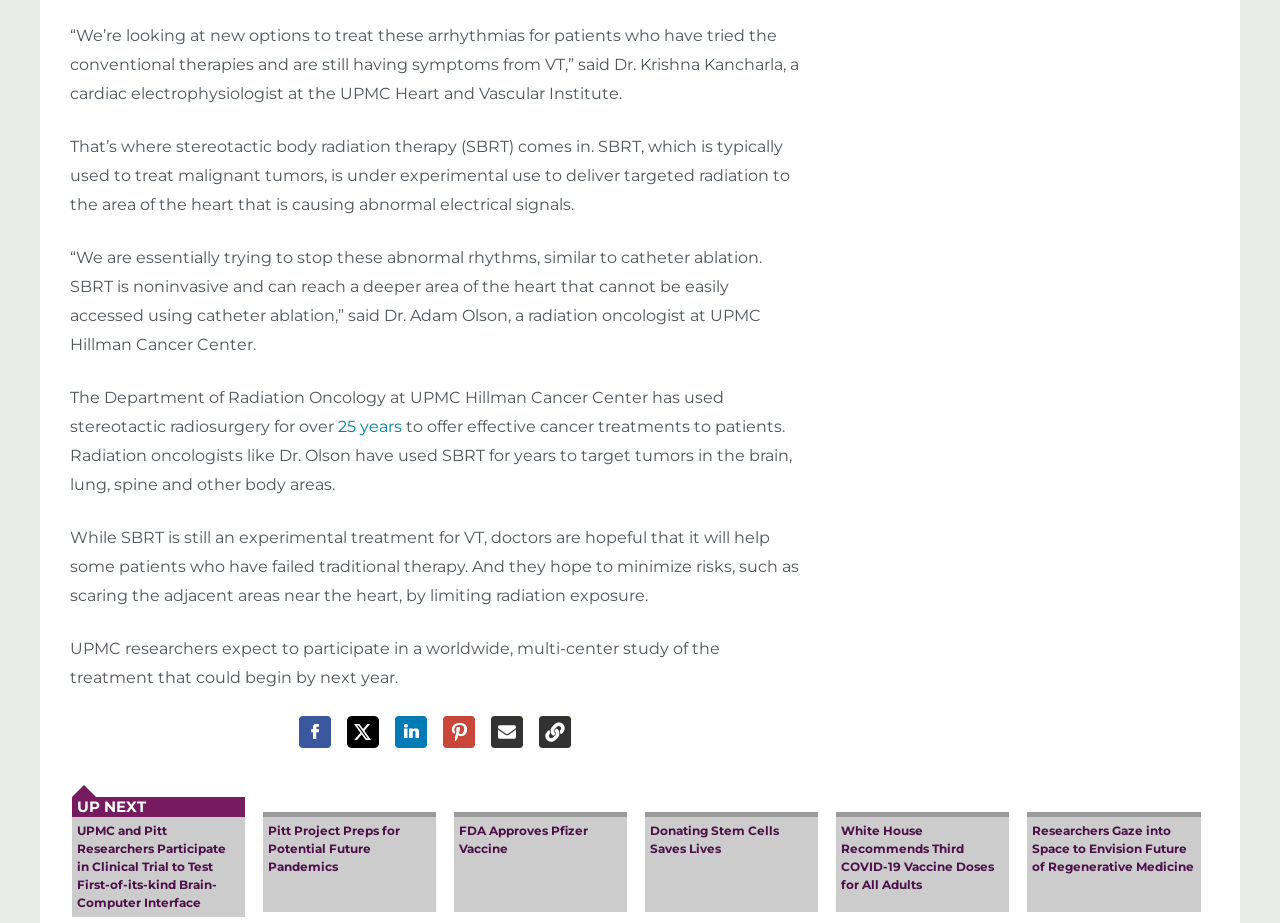Please reply to the following question with a single word or a short phrase:
What is the topic of the clinical trial mentioned in the 'UP NEXT' section?

Brain-Computer Interface